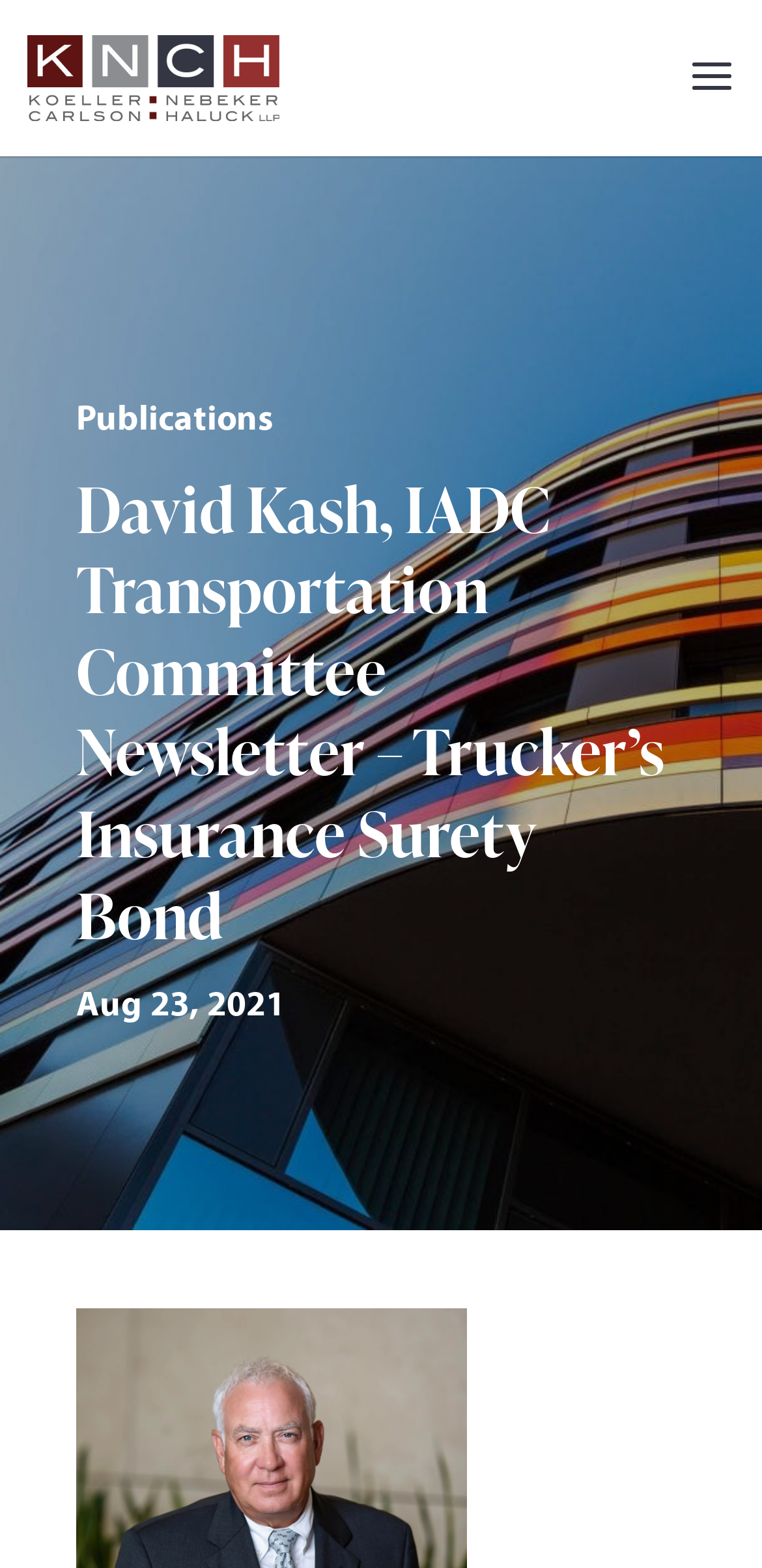Extract the bounding box for the UI element that matches this description: "alt="KNCH"".

[0.035, 0.033, 0.367, 0.061]